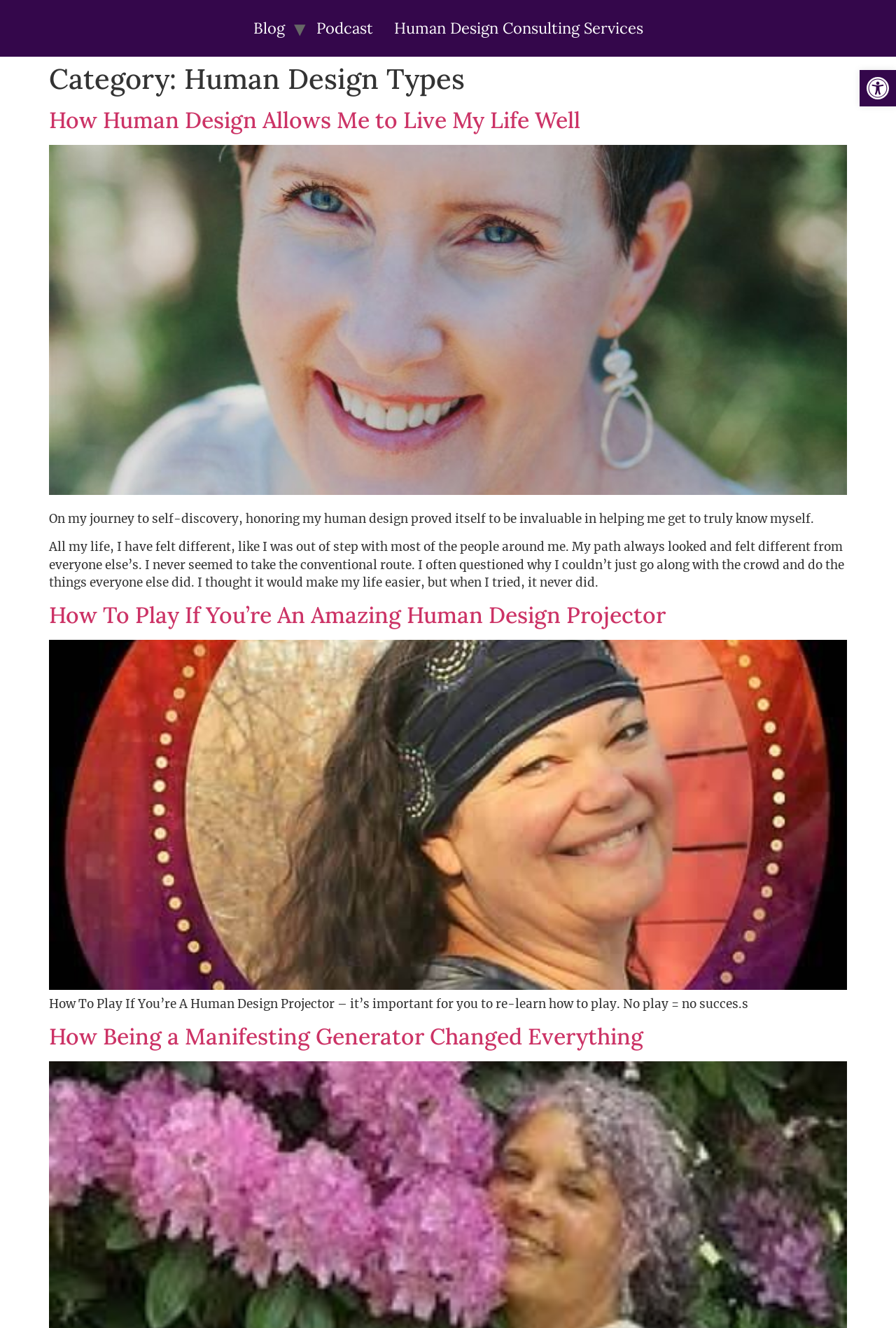Find the bounding box coordinates of the clickable area required to complete the following action: "Learn about human design consulting services".

[0.428, 0.008, 0.729, 0.034]